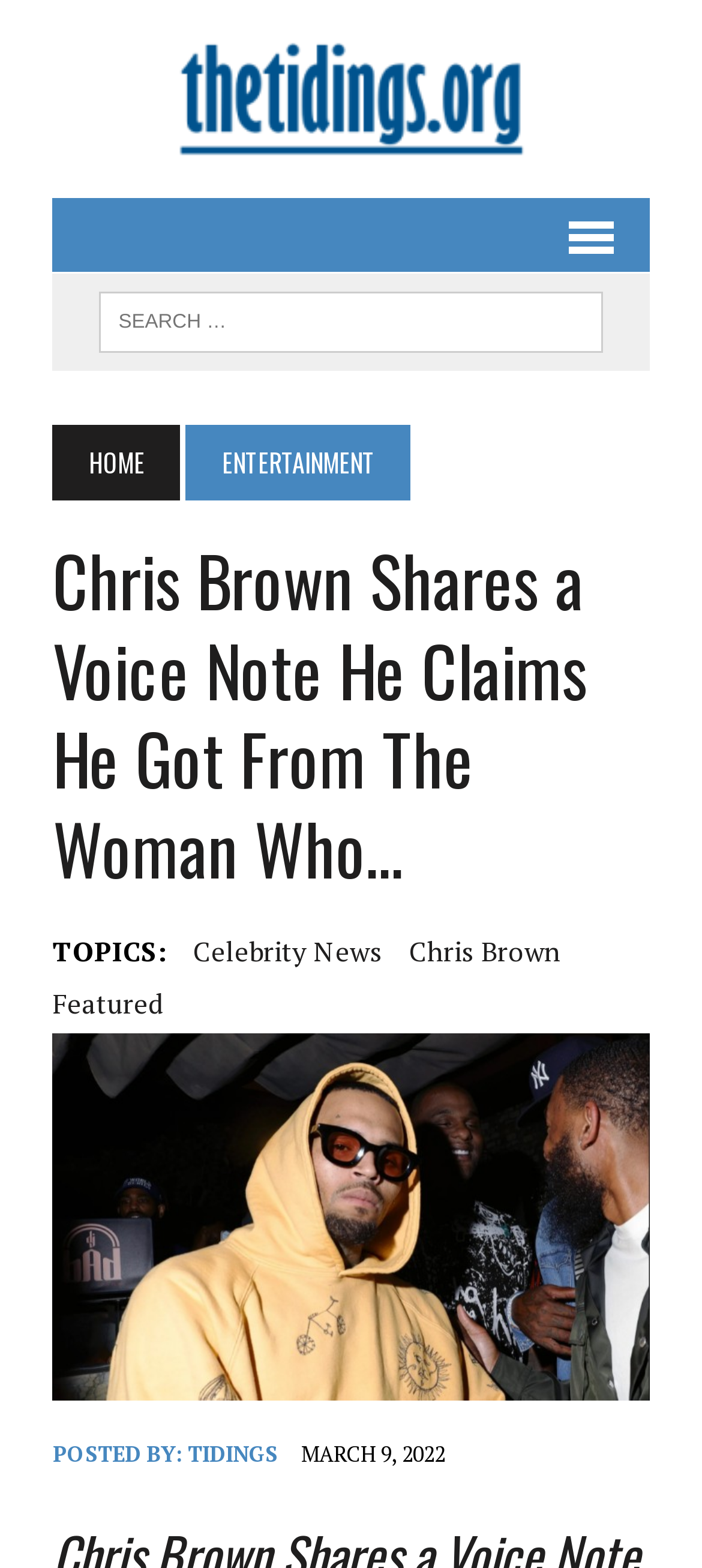Determine the bounding box coordinates for the area that needs to be clicked to fulfill this task: "Read about Madam Boss". The coordinates must be given as four float numbers between 0 and 1, i.e., [left, top, right, bottom].

None